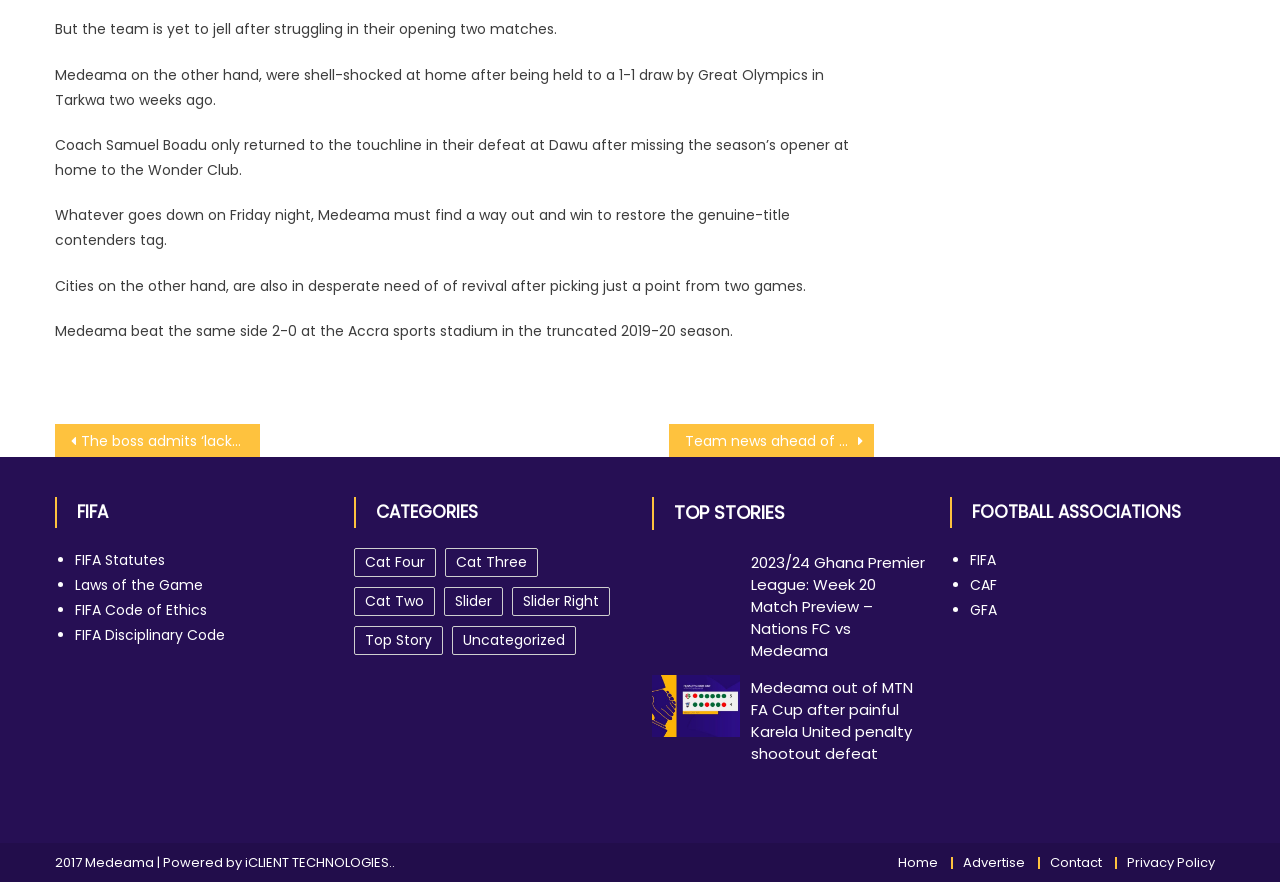Who is the coach of Medeama?
Based on the content of the image, thoroughly explain and answer the question.

The text mentions that Coach Samuel Boadu only returned to the touchline in their defeat at Dawu after missing the season’s opener at home to the Wonder Club, indicating that he is the coach of Medeama.